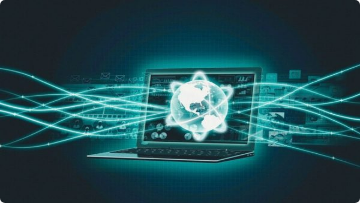Look at the image and give a detailed response to the following question: What is overlaid on the laptop's screen?

By examining the image, I can see that a 3D representation of the Earth is overlaid on the laptop's screen, which emphasizes the digital landscape's global reach and reinforces the theme of global connectivity.